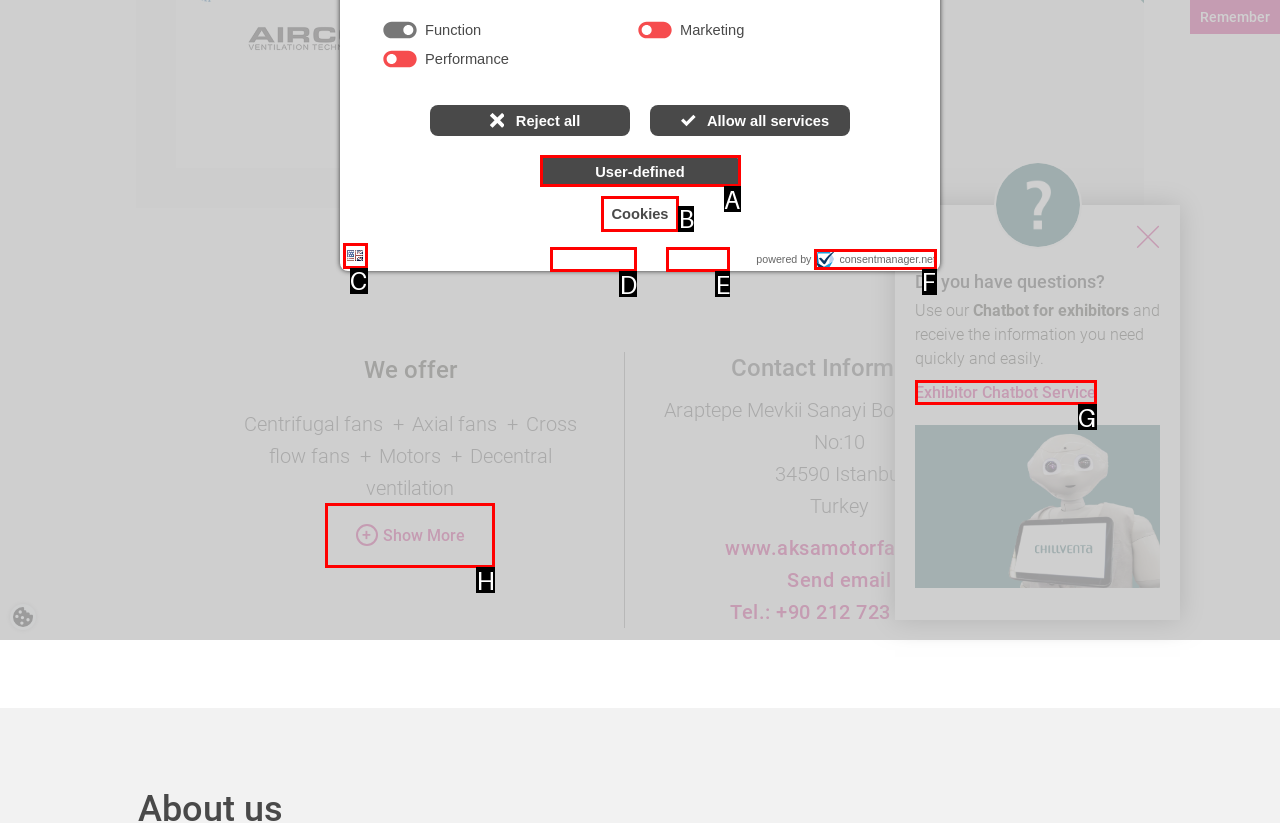Which HTML element fits the description: Video? Respond with the letter of the appropriate option directly.

E